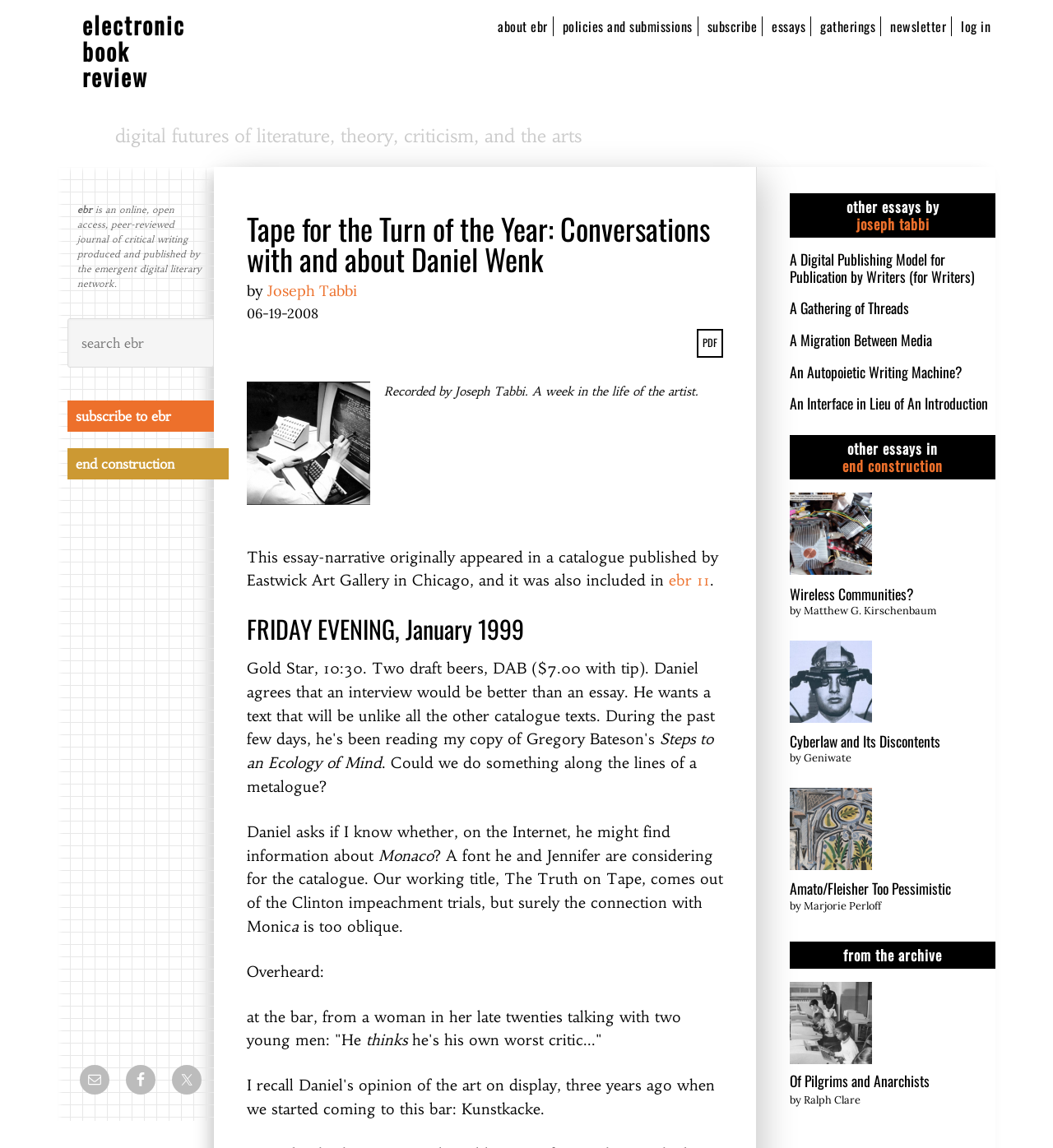Identify the bounding box coordinates for the UI element that matches this description: "Joseph Tabbi".

[0.254, 0.245, 0.339, 0.261]